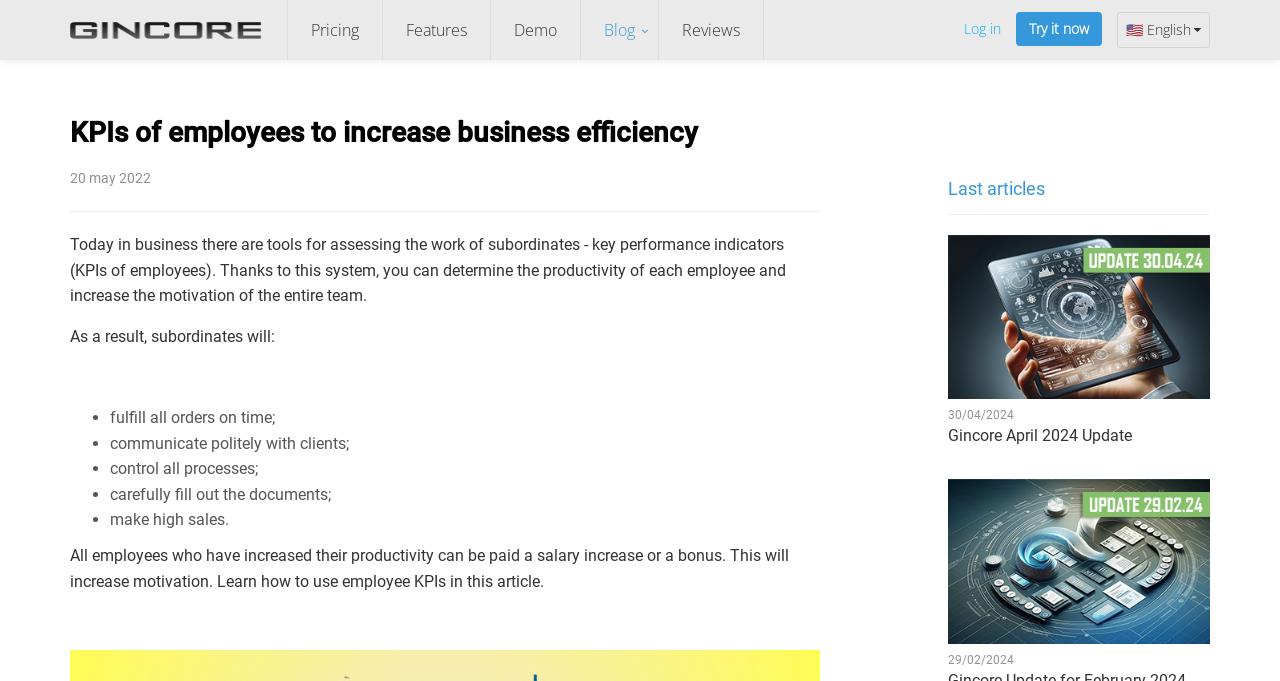Provide the bounding box for the UI element matching this description: "parent_node: 29/02/2024".

[0.74, 0.704, 0.945, 0.946]